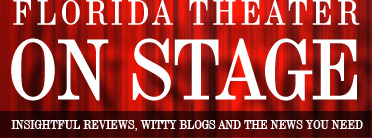Analyze the image and provide a detailed caption.

The image displays the title "FLORIDA THEATER ON STAGE," prominently featured in bold, white letters against a rich red curtain backdrop. The text is strategically centered, conveying a sense of drama and anticipation associated with theater productions. Below the main title, a tagline reads, "INSIGHTFUL REVIEWS, WITTY BLOGS AND THE NEWS YOU NEED," suggesting that the website provides valuable insights and updates related to the Florida theater scene. This visual layout not only captures the essence of theatrical performance but also invites visitors to explore entertaining and informative content about local events and activities.